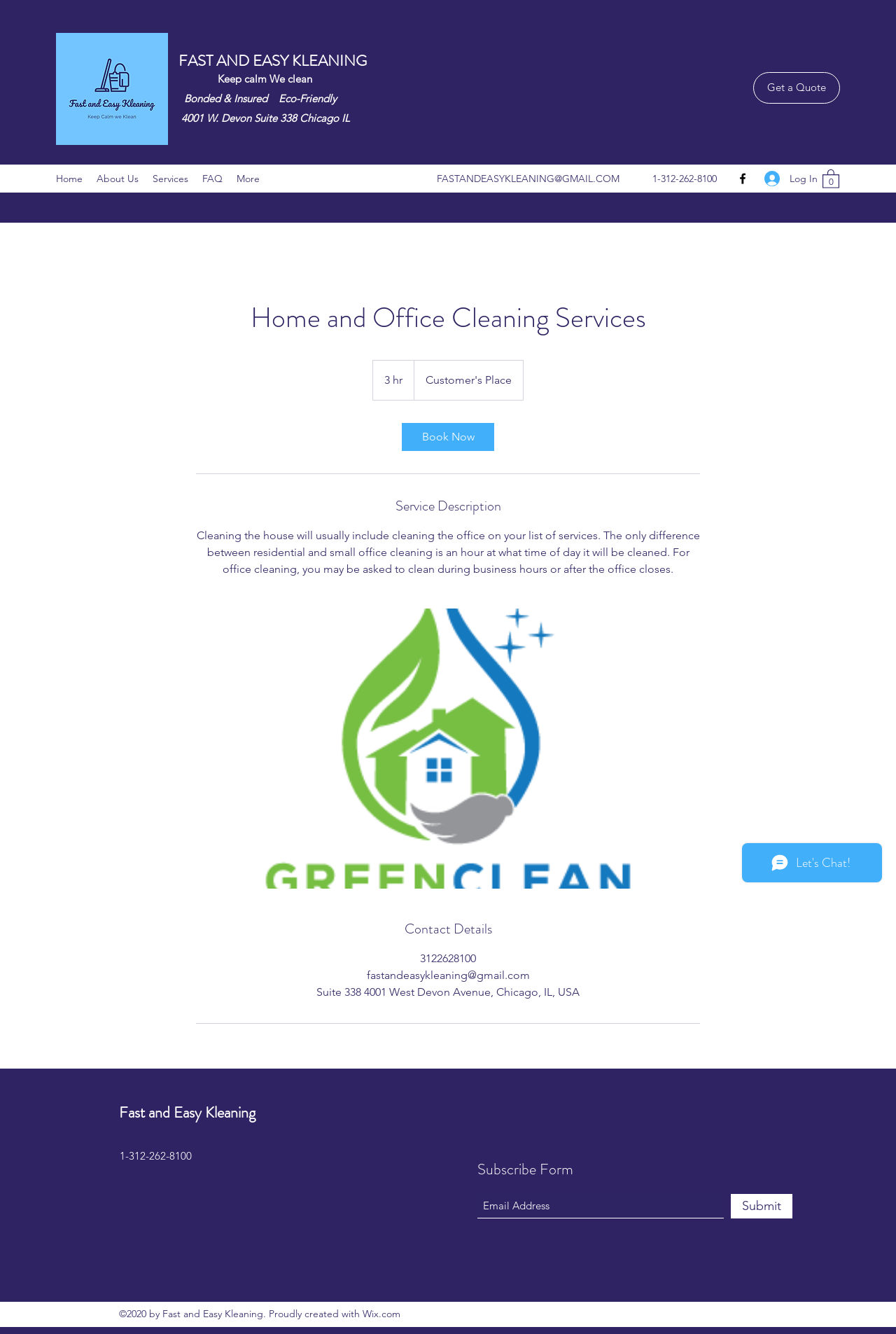From the webpage screenshot, identify the region described by Log In. Provide the bounding box coordinates as (top-left x, top-left y, bottom-right x, bottom-right y), with each value being a floating point number between 0 and 1.

[0.842, 0.124, 0.912, 0.144]